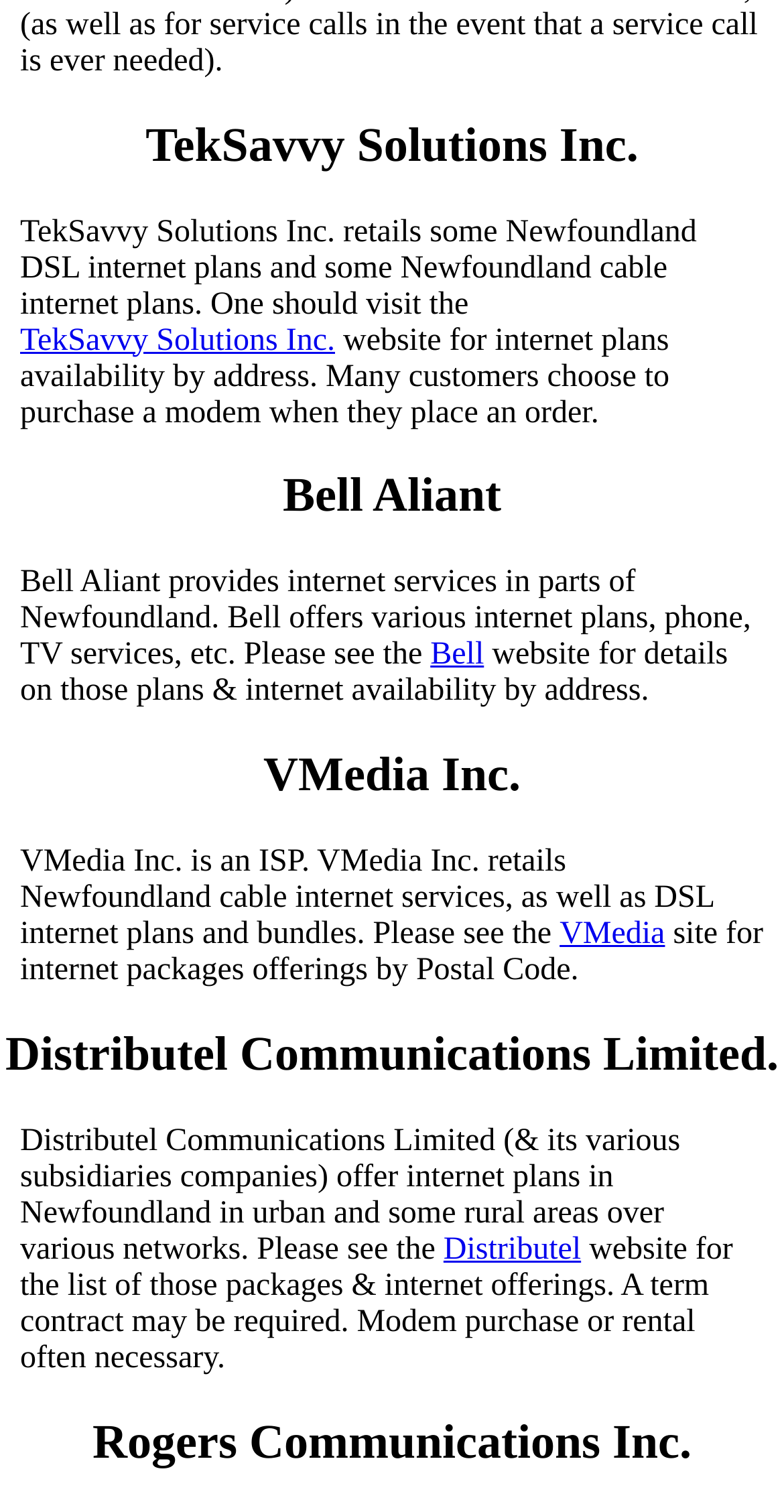Provide a brief response to the question using a single word or phrase: 
What is the last internet service provider listed?

Rogers Communications Inc.